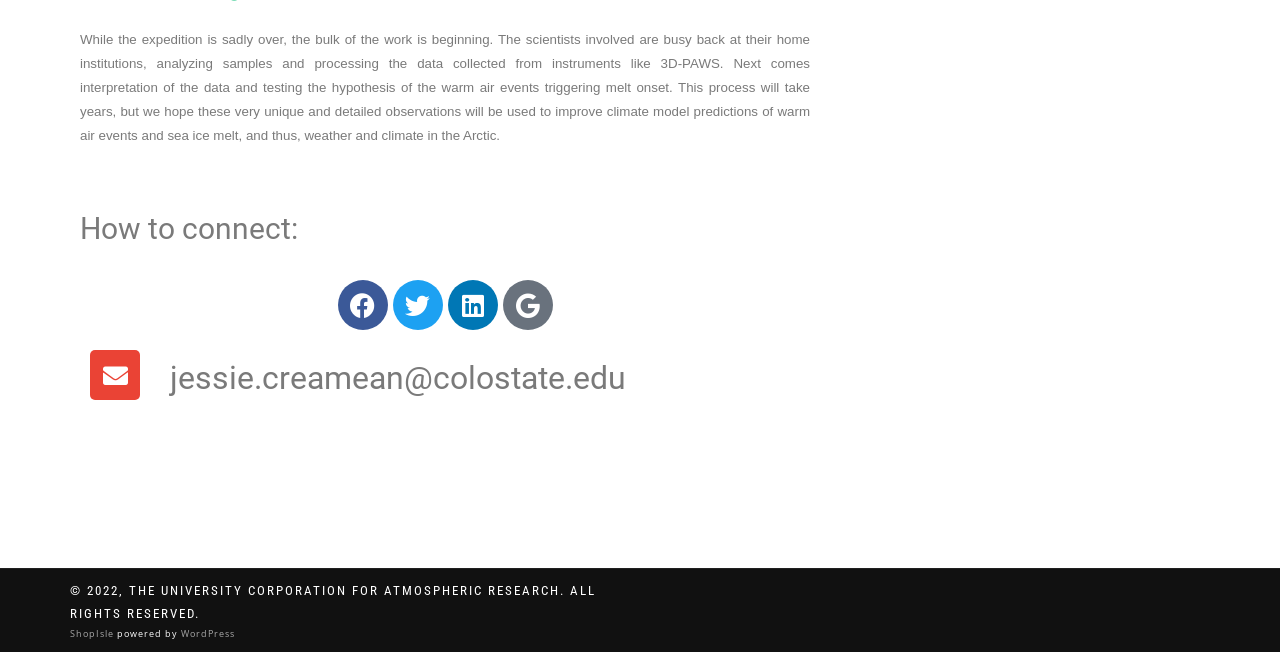What is the purpose of the data collected during the expedition?
Respond to the question with a single word or phrase according to the image.

To improve climate model predictions